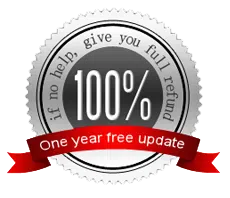Using the information shown in the image, answer the question with as much detail as possible: What is the purpose of the red ribbon?

The striking red ribbon adds emphasis with the phrase 'One year free update', suggesting continued service and value for the purchaser.